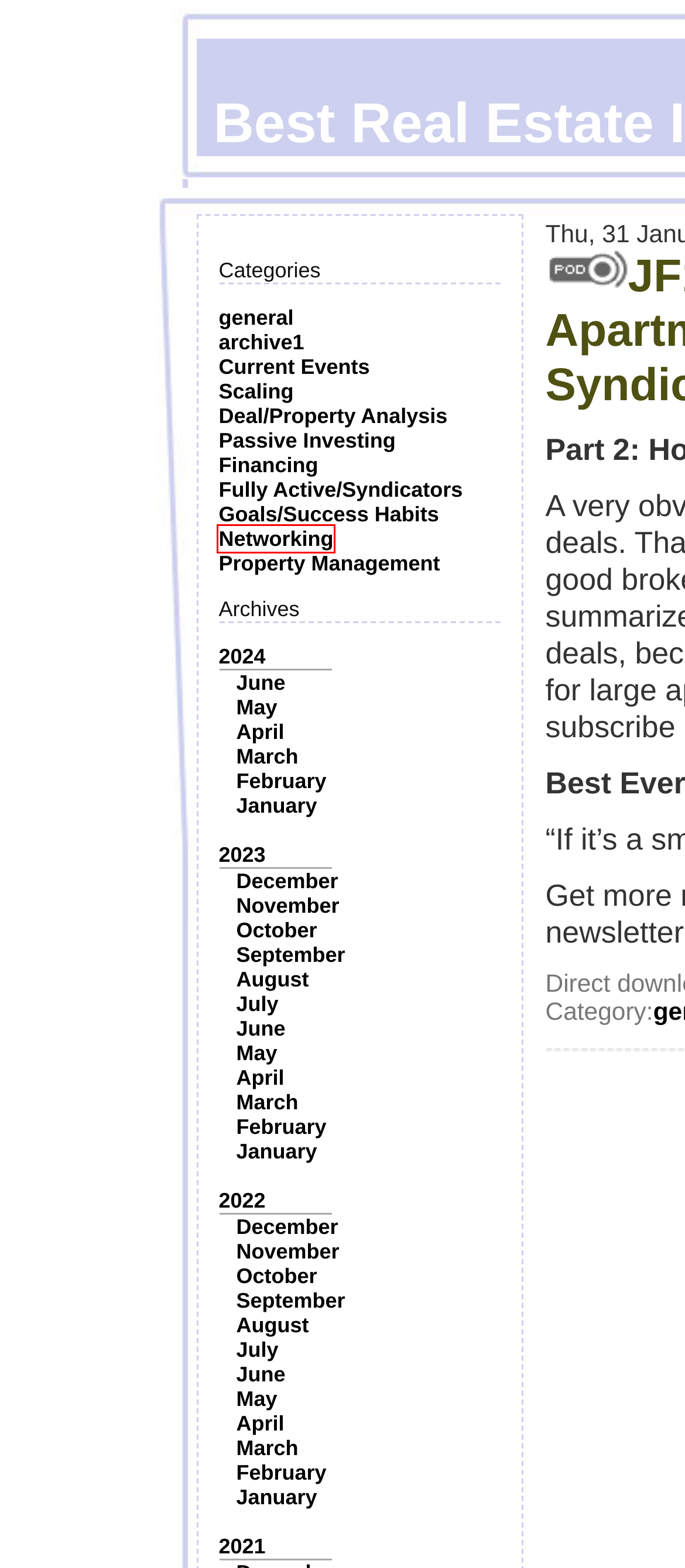You are provided a screenshot of a webpage featuring a red bounding box around a UI element. Choose the webpage description that most accurately represents the new webpage after clicking the element within the red bounding box. Here are the candidates:
A. Best Real Estate Investing Advice Ever (archive1)
B. Best Real Estate Investing Advice Ever (Passive Investing)
C. Best Real Estate Investing Advice Ever (Financing)
D. Best Real Estate Investing Advice Ever (Networking)
E. Best Real Estate Investing Advice Ever (Scaling)
F. Best Real Estate Investing Advice Ever (Property Management)
G. Best Real Estate Investing Advice Ever (Current Events)
H. Best Real Estate Investing Advice Ever (general)

D